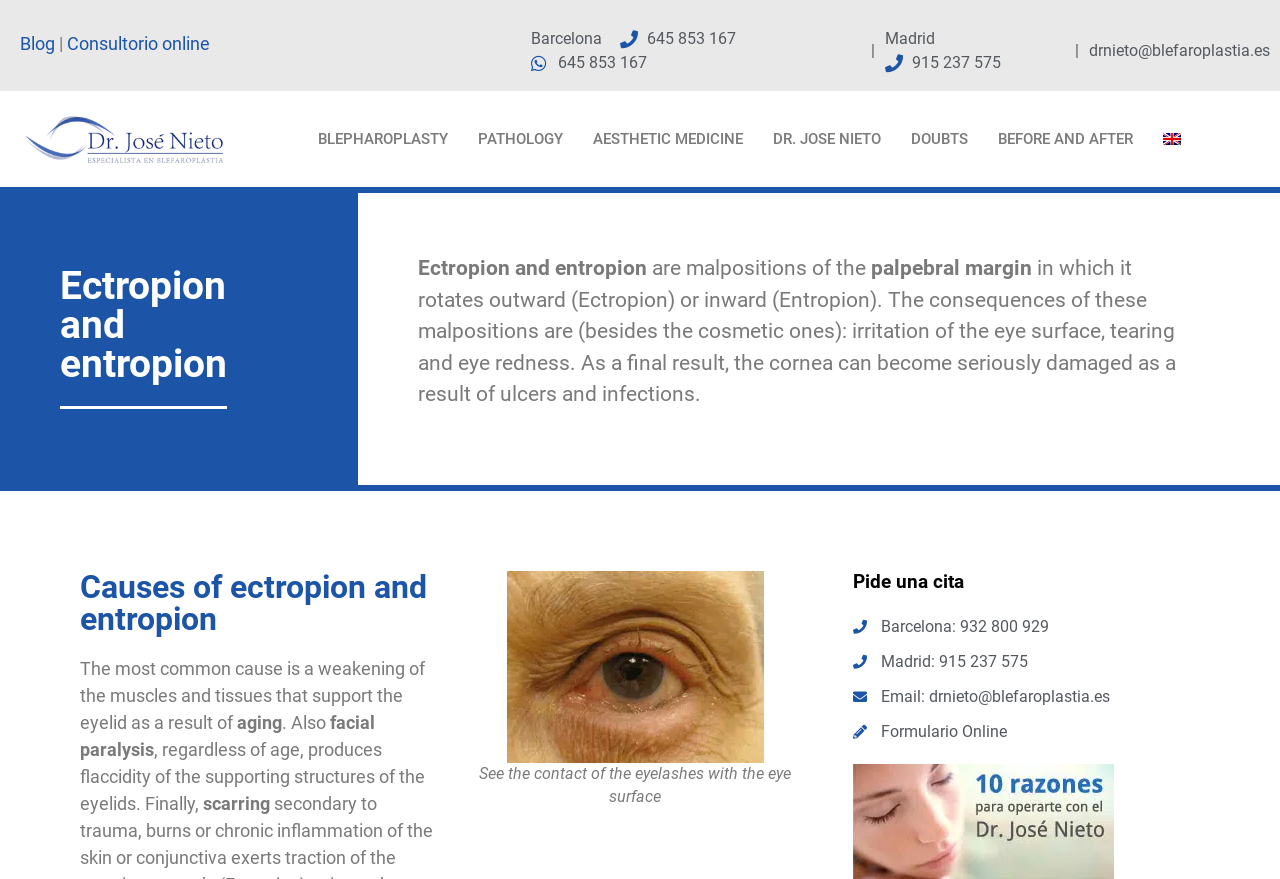Please specify the bounding box coordinates in the format (top-left x, top-left y, bottom-right x, bottom-right y), with all values as floating point numbers between 0 and 1. Identify the bounding box of the UI element described by: Consultorio online

[0.037, 0.015, 0.148, 0.039]